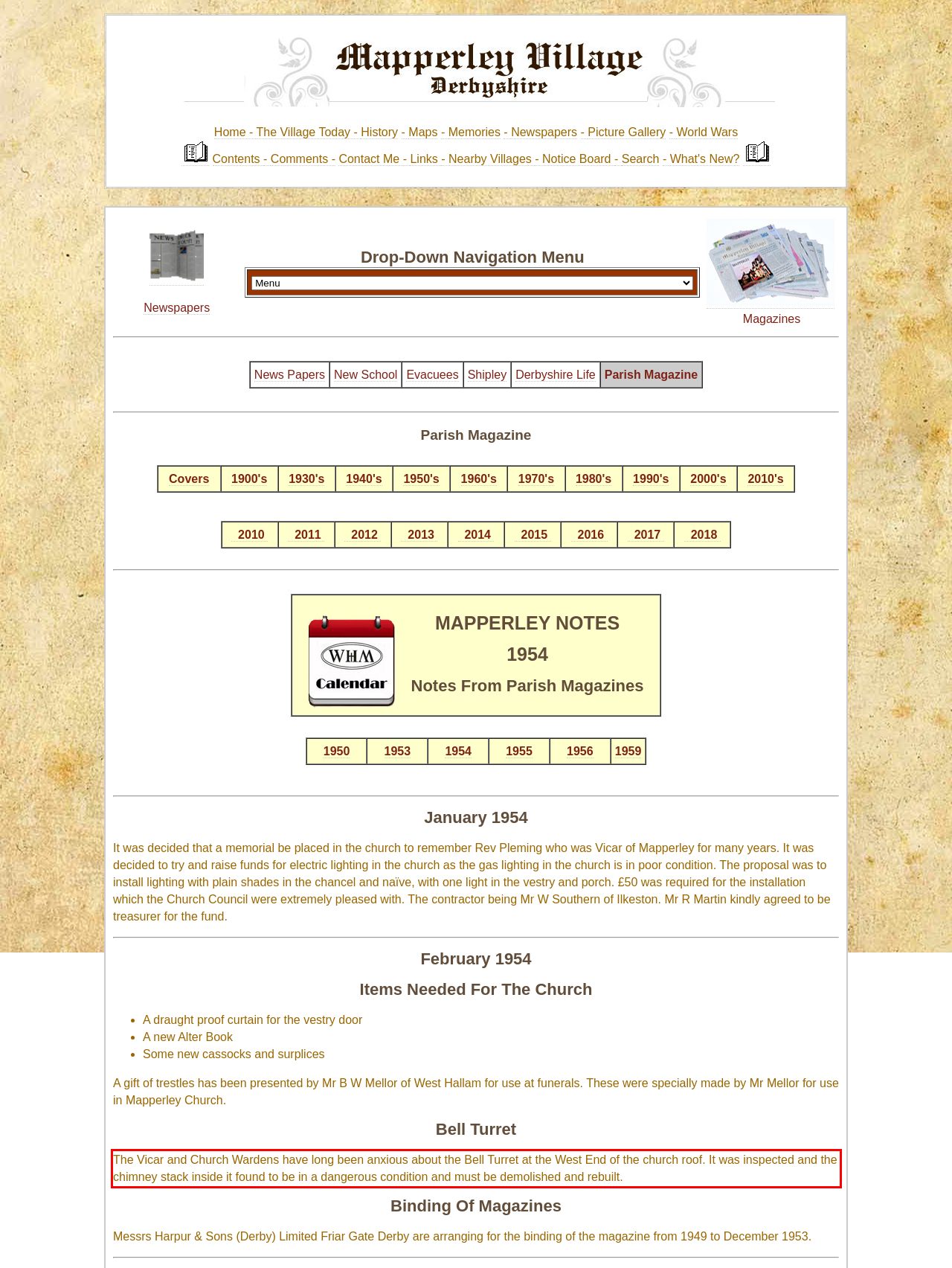Using OCR, extract the text content found within the red bounding box in the given webpage screenshot.

The Vicar and Church Wardens have long been anxious about the Bell Turret at the West End of the church roof. It was inspected and the chimney stack inside it found to be in a dangerous condition and must be demolished and rebuilt.